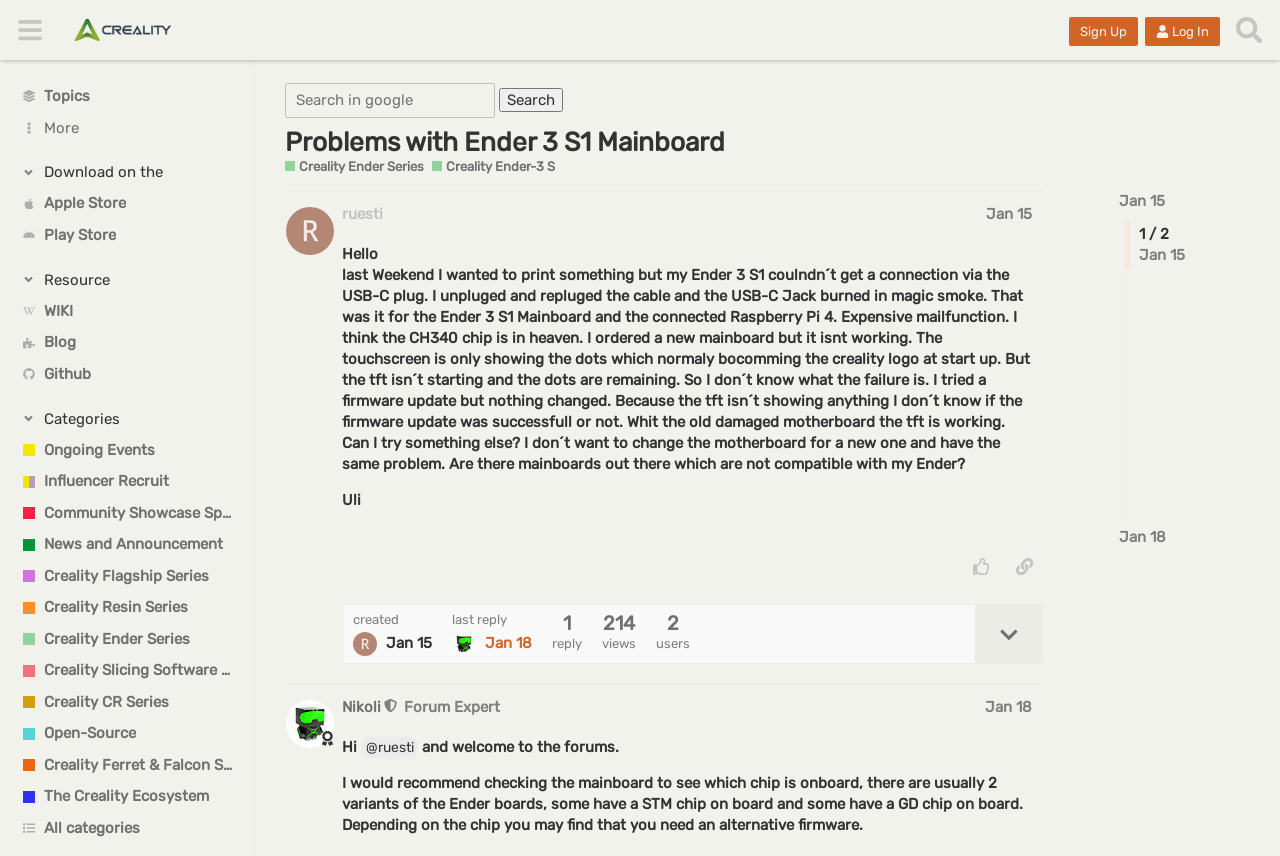What is the username of the moderator who replied to the first post?
Please elaborate on the answer to the question with detailed information.

I looked at the reply to the first post, which has a heading that says 'Nikoli This user is a moderator Forum Expert Jan 18'. This indicates that the username of the moderator who replied to the first post is Nikoli.